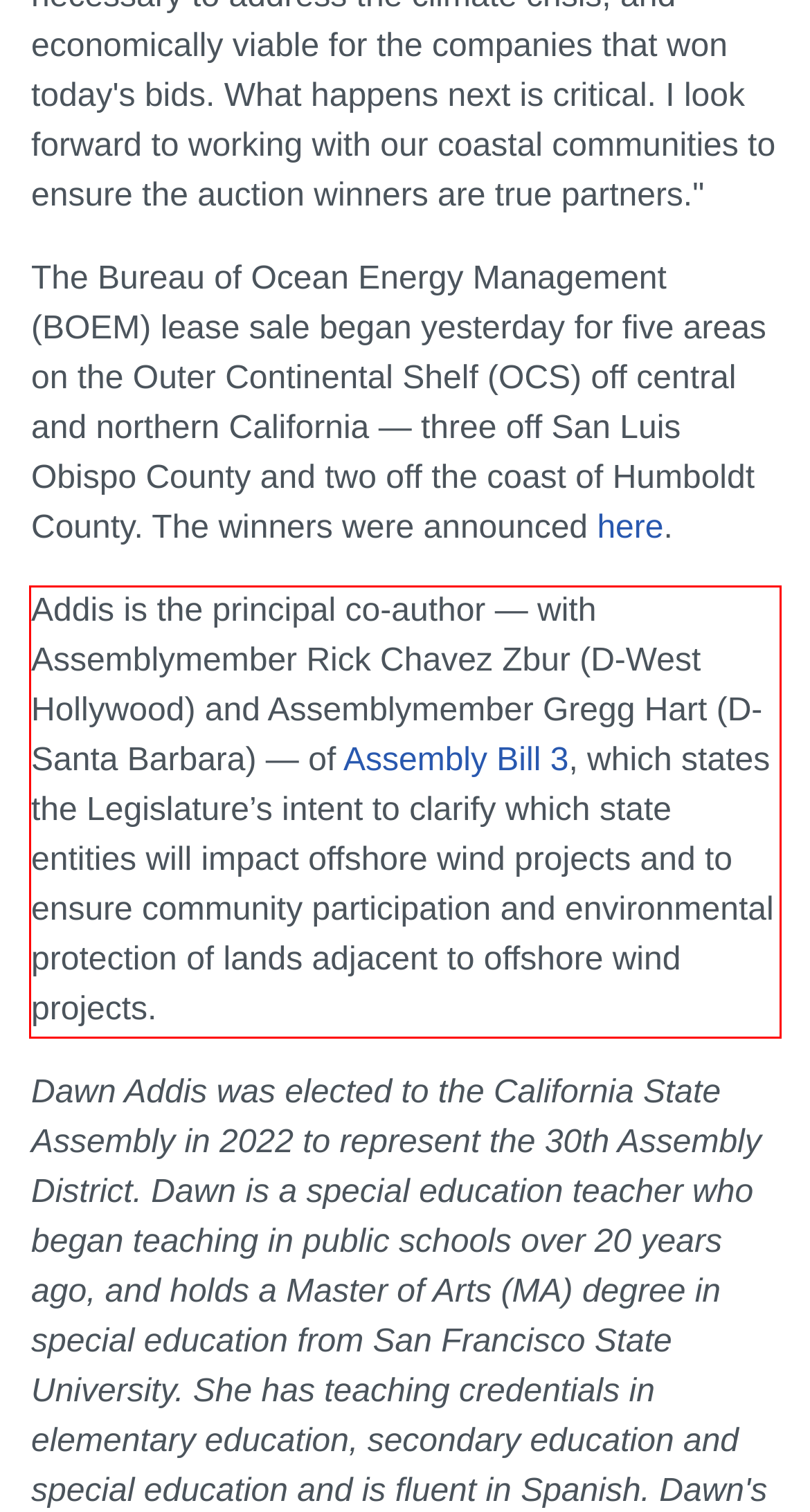In the screenshot of the webpage, find the red bounding box and perform OCR to obtain the text content restricted within this red bounding box.

Addis is the principal co-author — with Assemblymember Rick Chavez Zbur (D-West Hollywood) and Assemblymember Gregg Hart (D-Santa Barbara) — of Assembly Bill 3, which states the Legislature’s intent to clarify which state entities will impact offshore wind projects and to ensure community participation and environmental protection of lands adjacent to offshore wind projects.